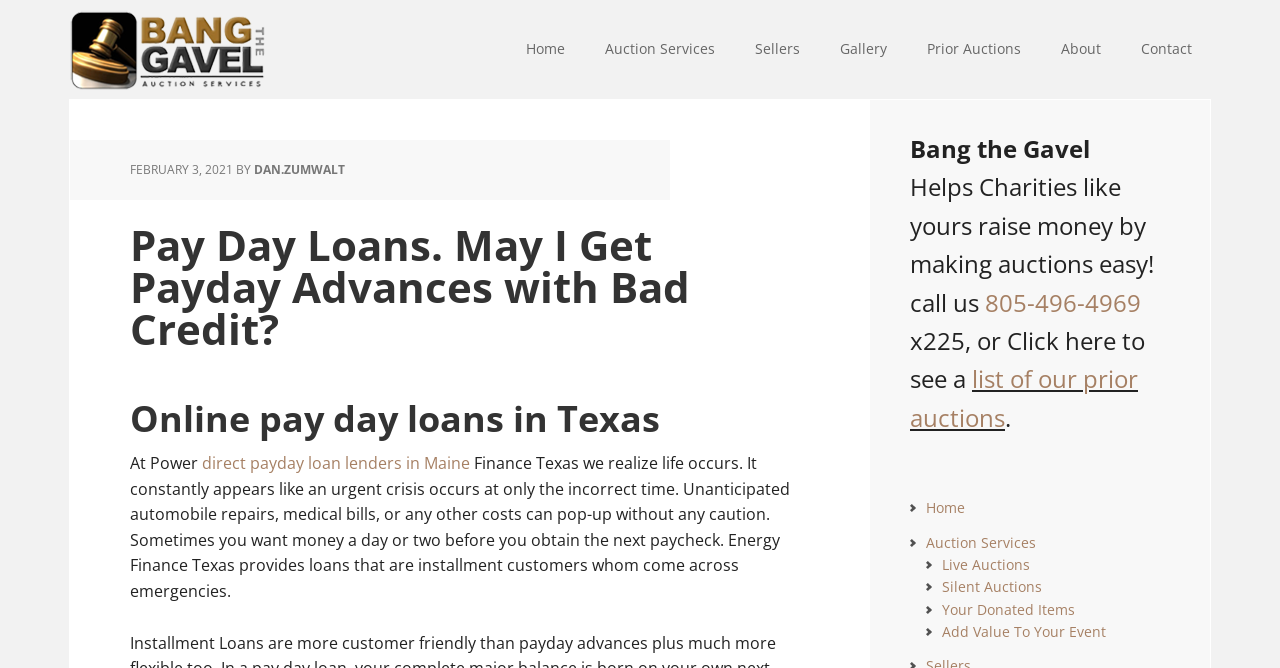Can you find the bounding box coordinates for the element that needs to be clicked to execute this instruction: "Click the 'Bang The Gavel' link"? The coordinates should be given as four float numbers between 0 and 1, i.e., [left, top, right, bottom].

[0.055, 0.0, 0.258, 0.15]